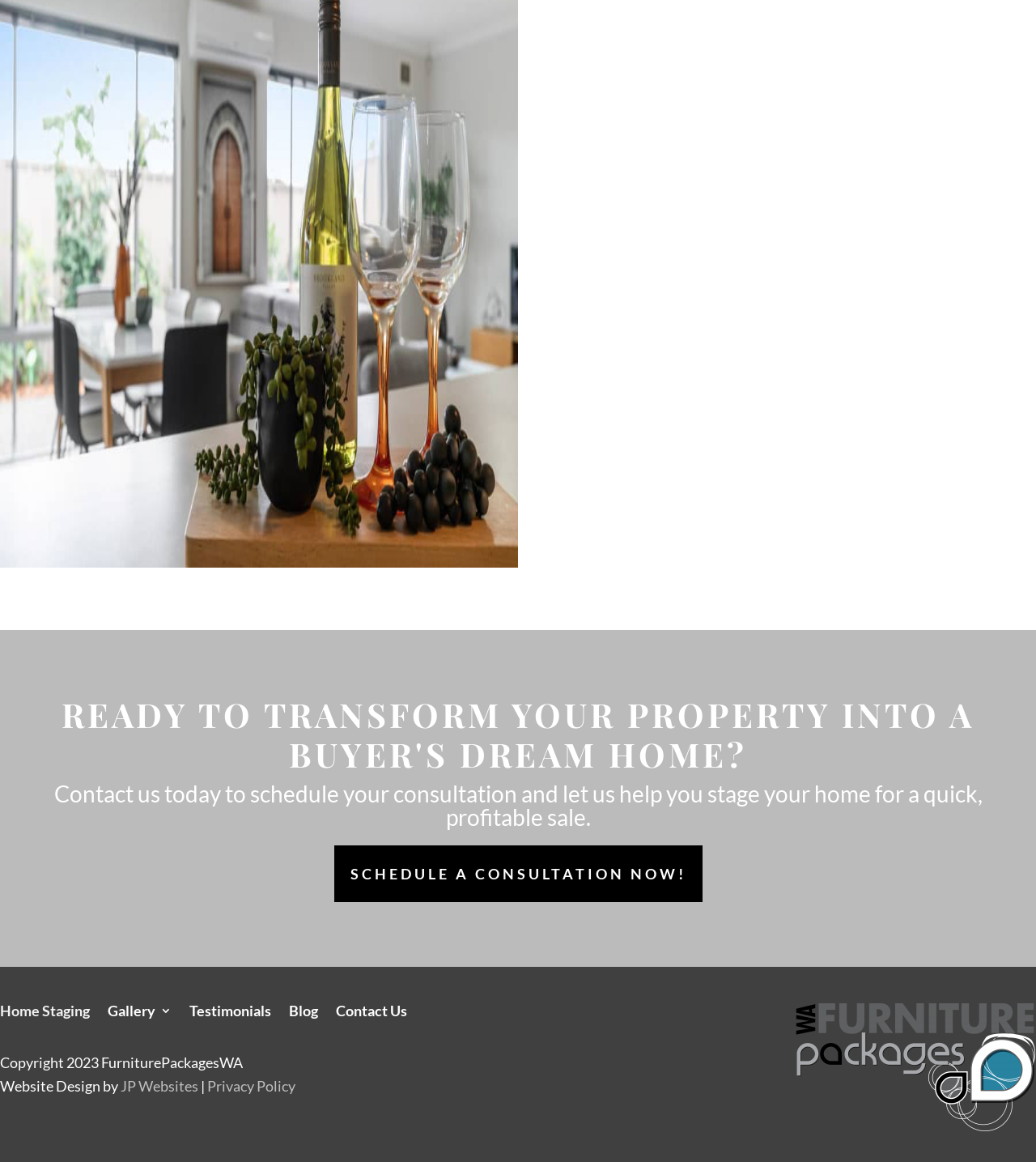Using floating point numbers between 0 and 1, provide the bounding box coordinates in the format (top-left x, top-left y, bottom-right x, bottom-right y). Locate the UI element described here: Schedule a consultation now!

[0.322, 0.727, 0.678, 0.777]